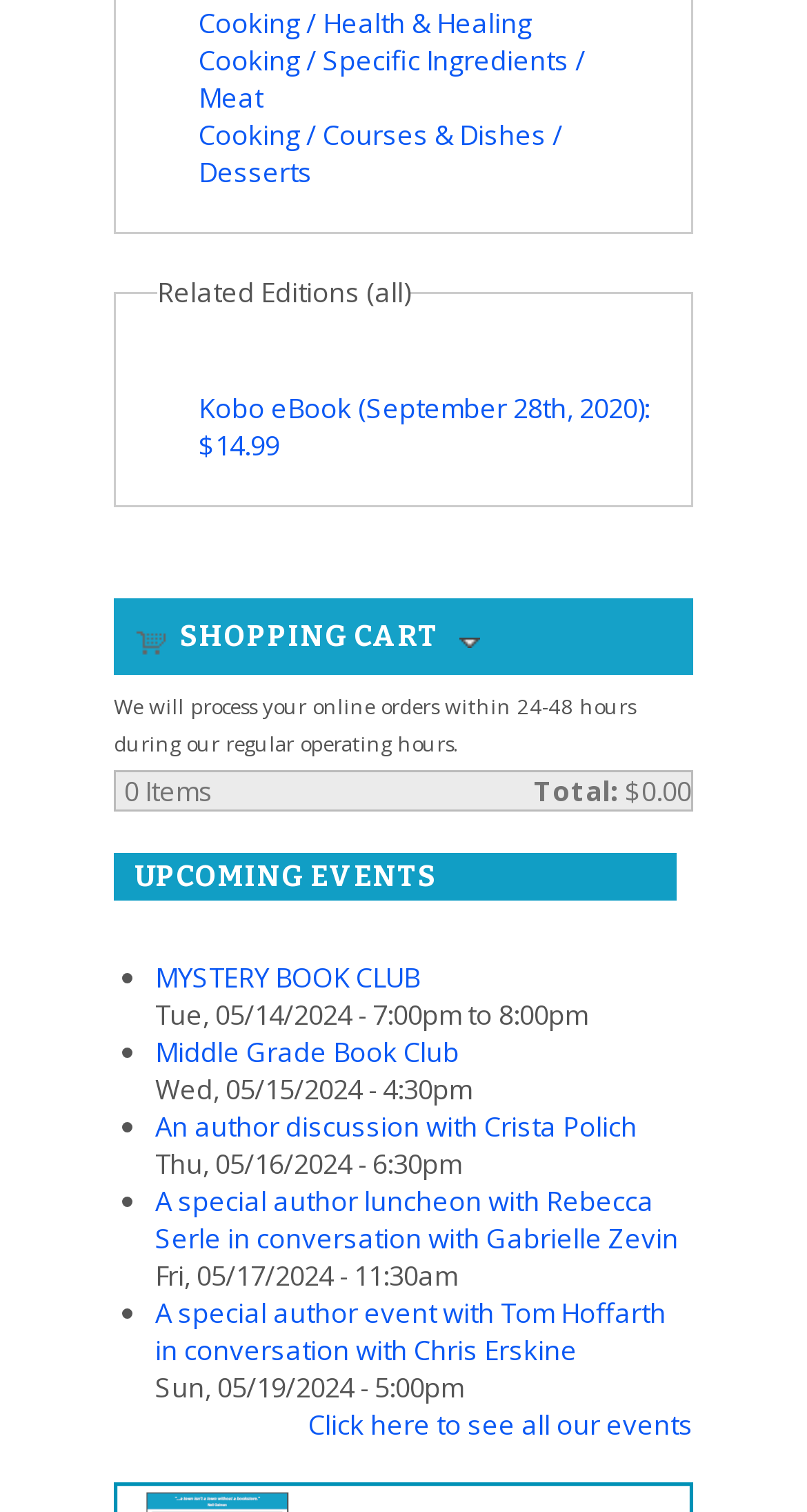What is the date of the last upcoming event? Refer to the image and provide a one-word or short phrase answer.

Sun, 05/19/2024